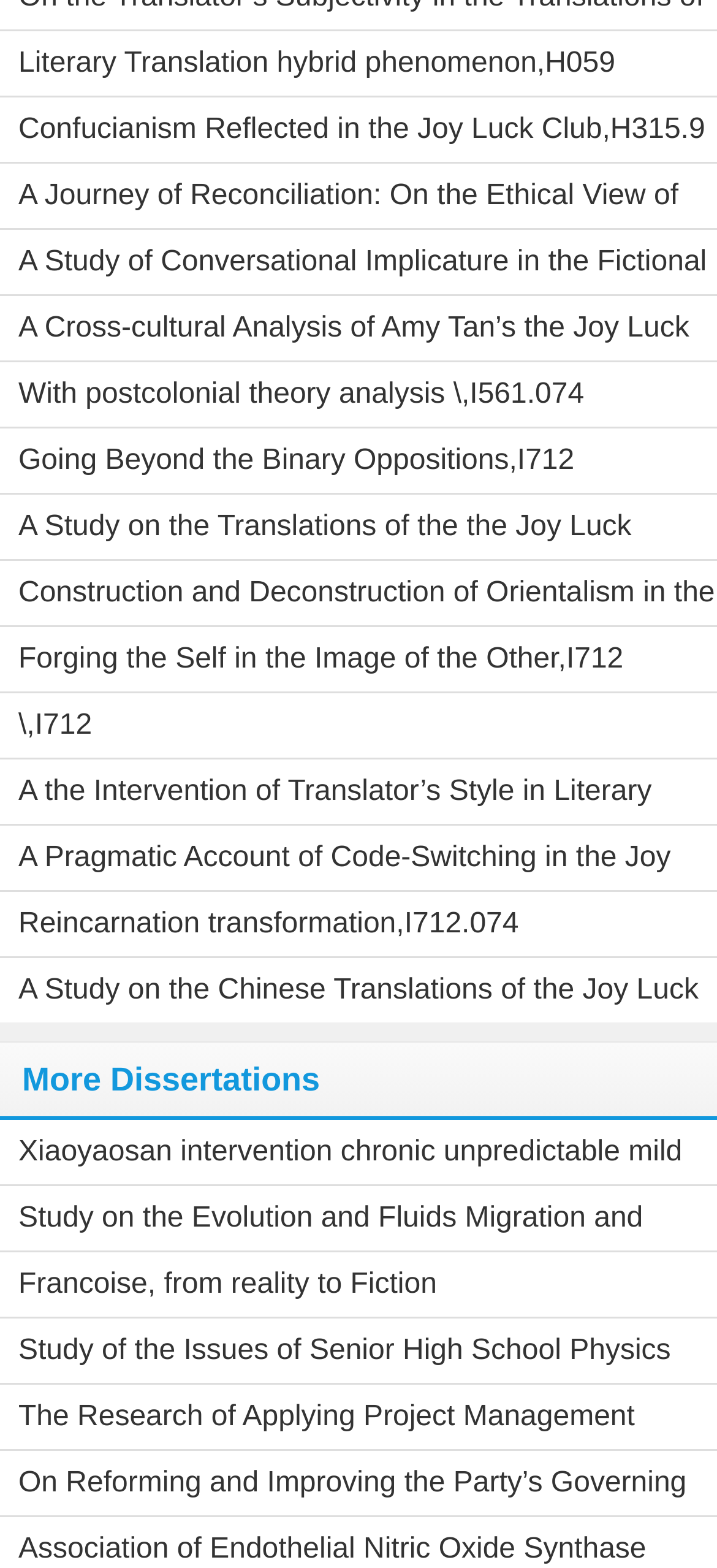Identify the bounding box coordinates of the section that should be clicked to achieve the task described: "View Literary Translation hybrid phenomenon".

[0.026, 0.03, 0.749, 0.05]